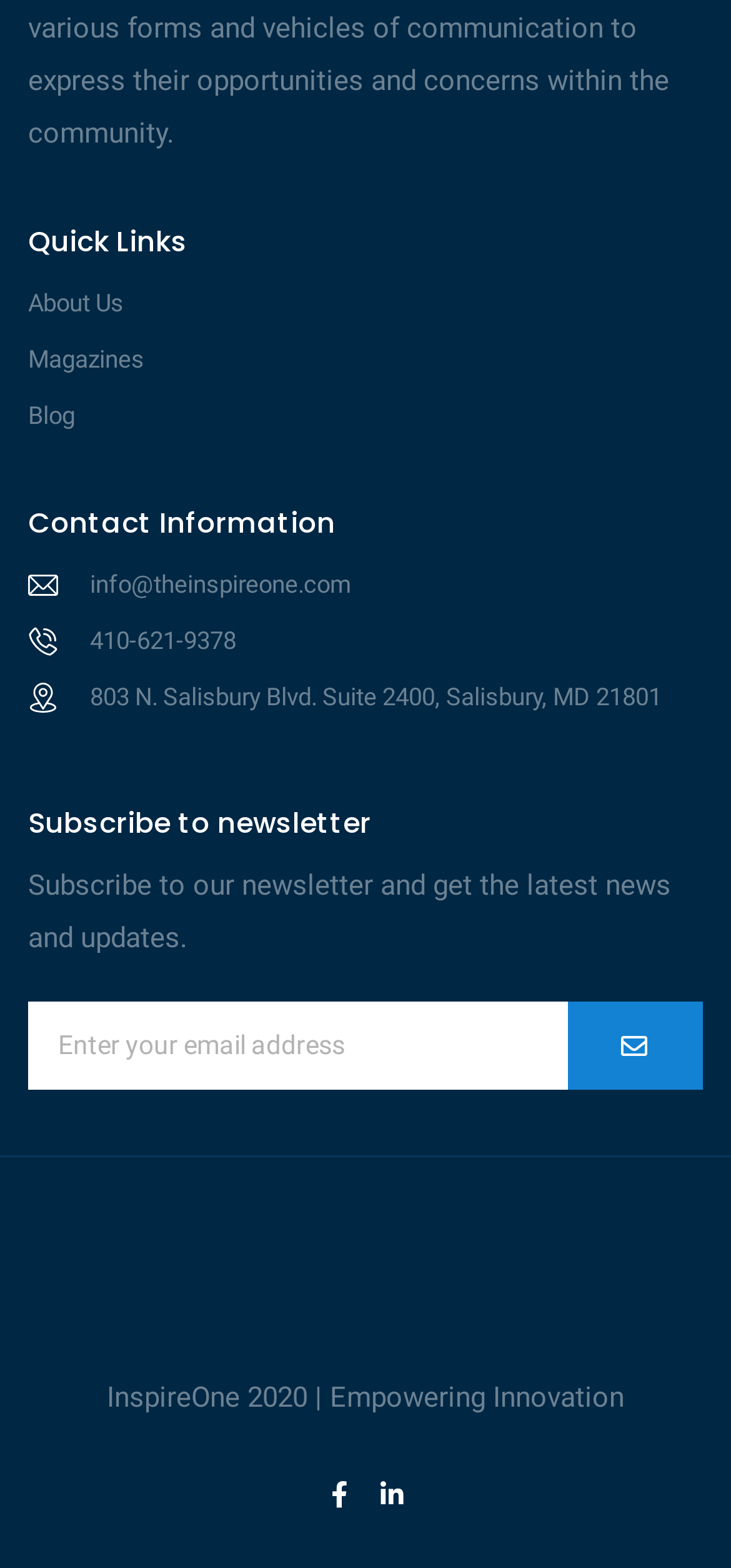Please identify the bounding box coordinates of the clickable area that will fulfill the following instruction: "Browse DIY projects". The coordinates should be in the format of four float numbers between 0 and 1, i.e., [left, top, right, bottom].

None